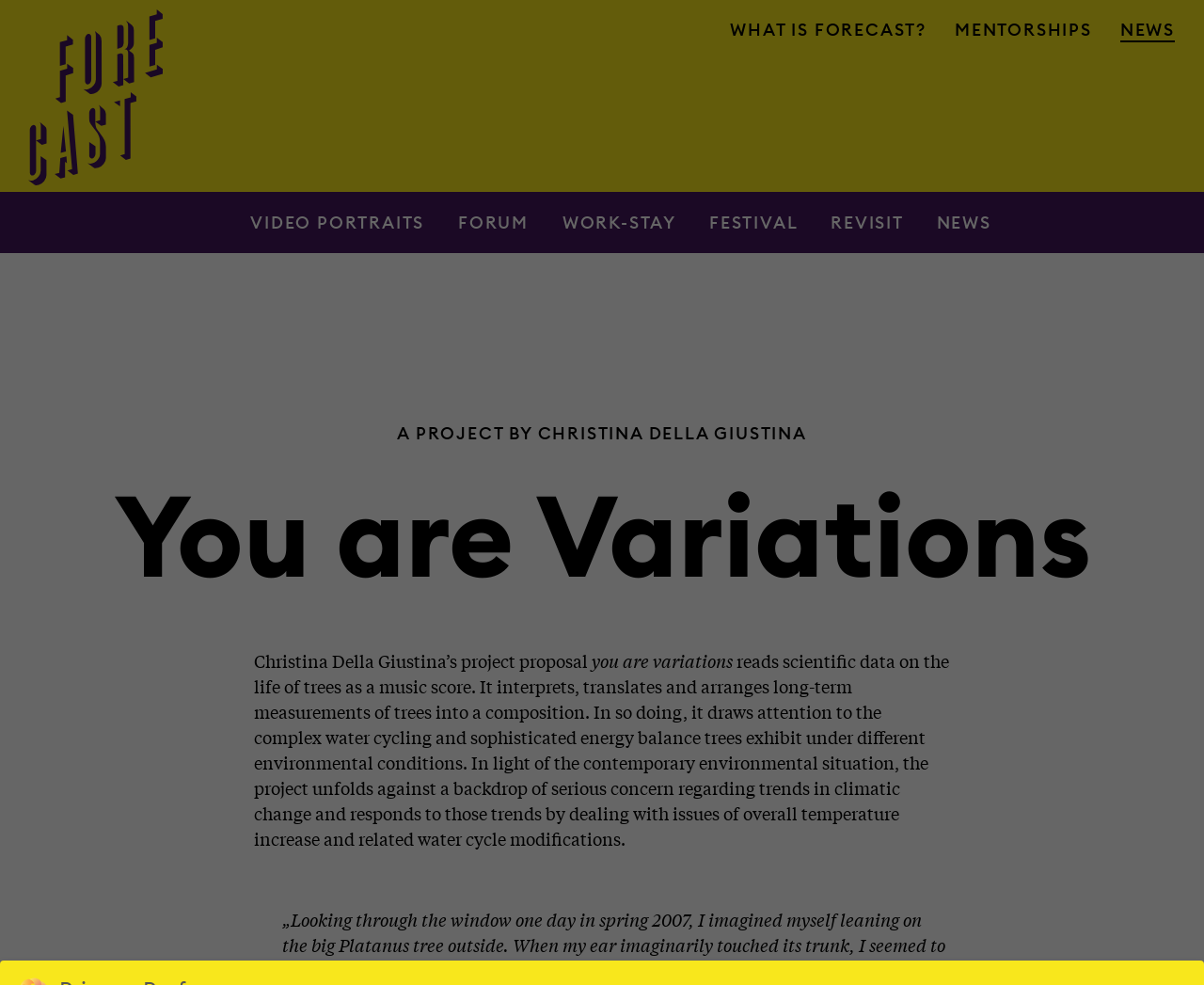Find the bounding box coordinates for the HTML element specified by: "Video Portraits".

[0.208, 0.215, 0.353, 0.237]